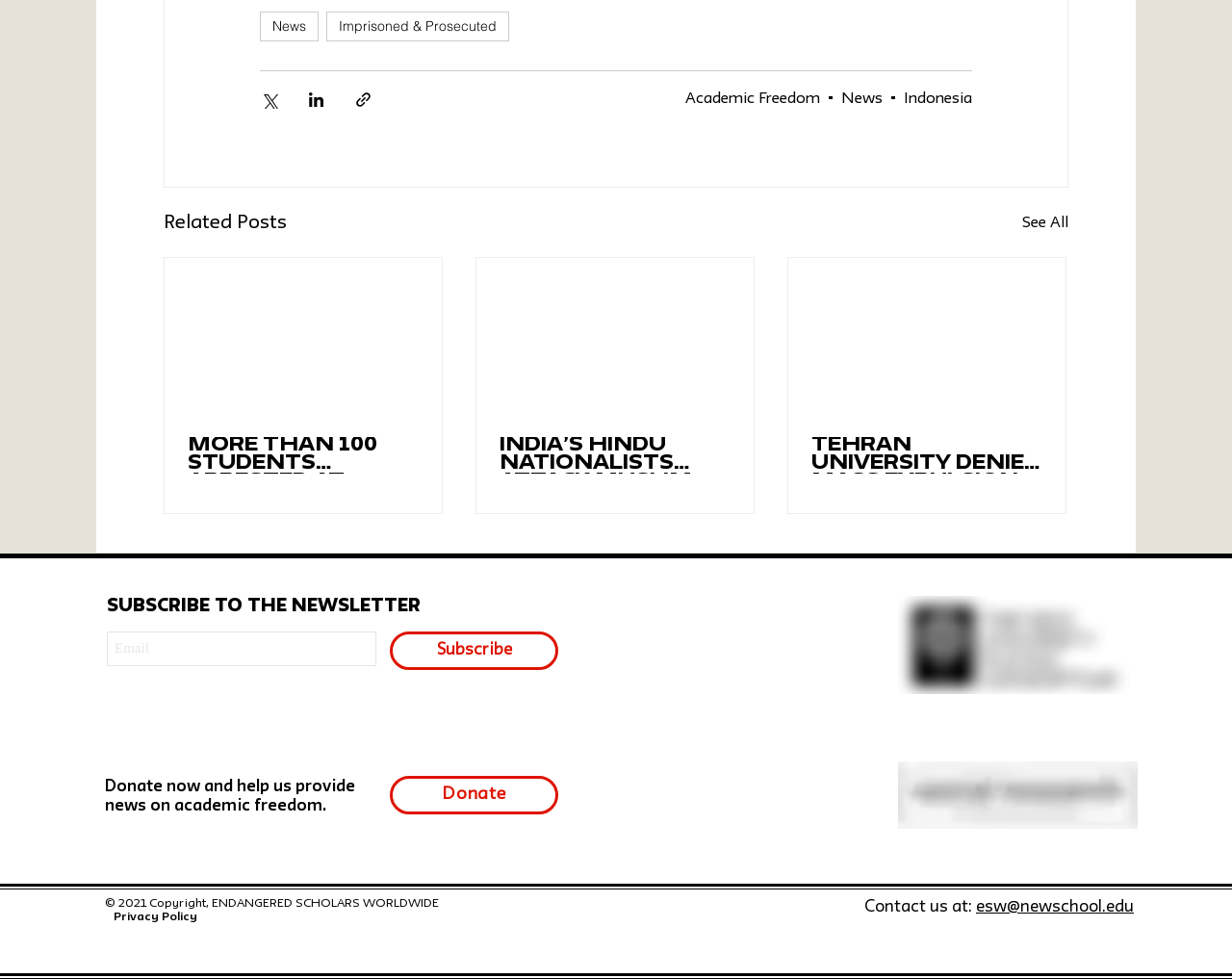Locate the bounding box coordinates of the clickable area to execute the instruction: "Subscribe to the Newsletter". Provide the coordinates as four float numbers between 0 and 1, represented as [left, top, right, bottom].

[0.316, 0.645, 0.453, 0.684]